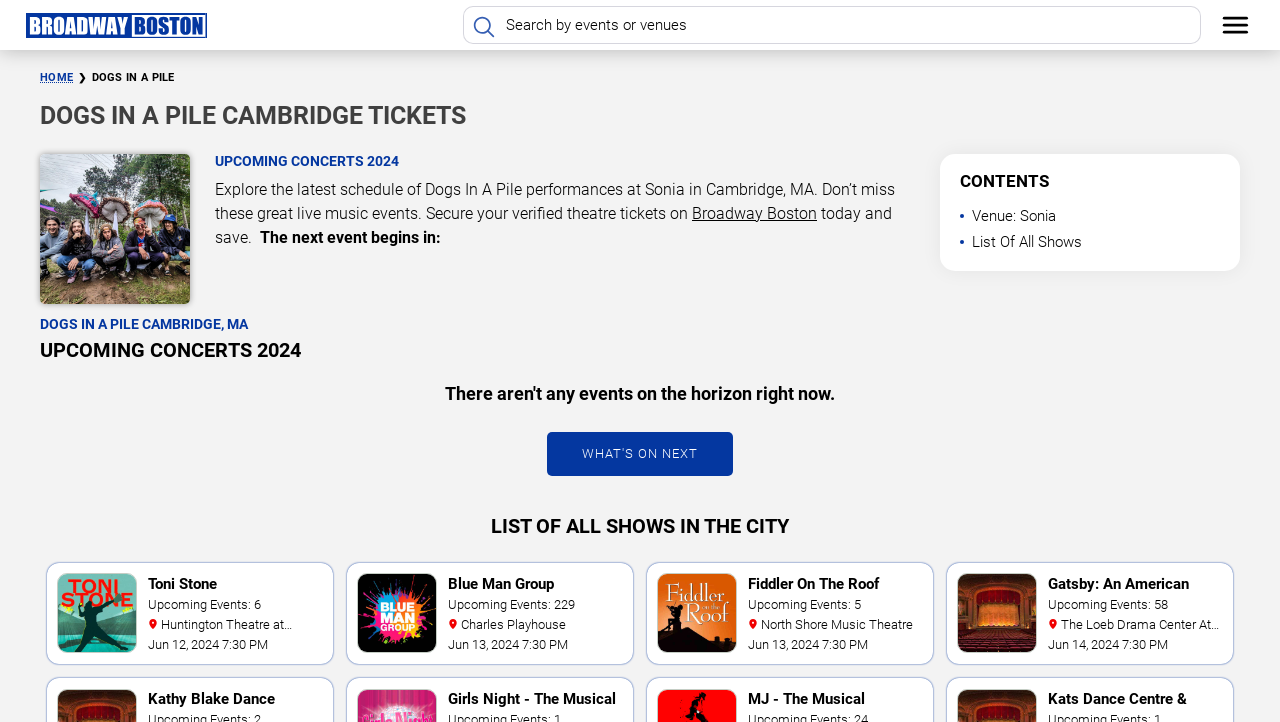Extract the bounding box coordinates of the UI element described by: "What's On Next". The coordinates should include four float numbers ranging from 0 to 1, e.g., [left, top, right, bottom].

[0.427, 0.598, 0.573, 0.659]